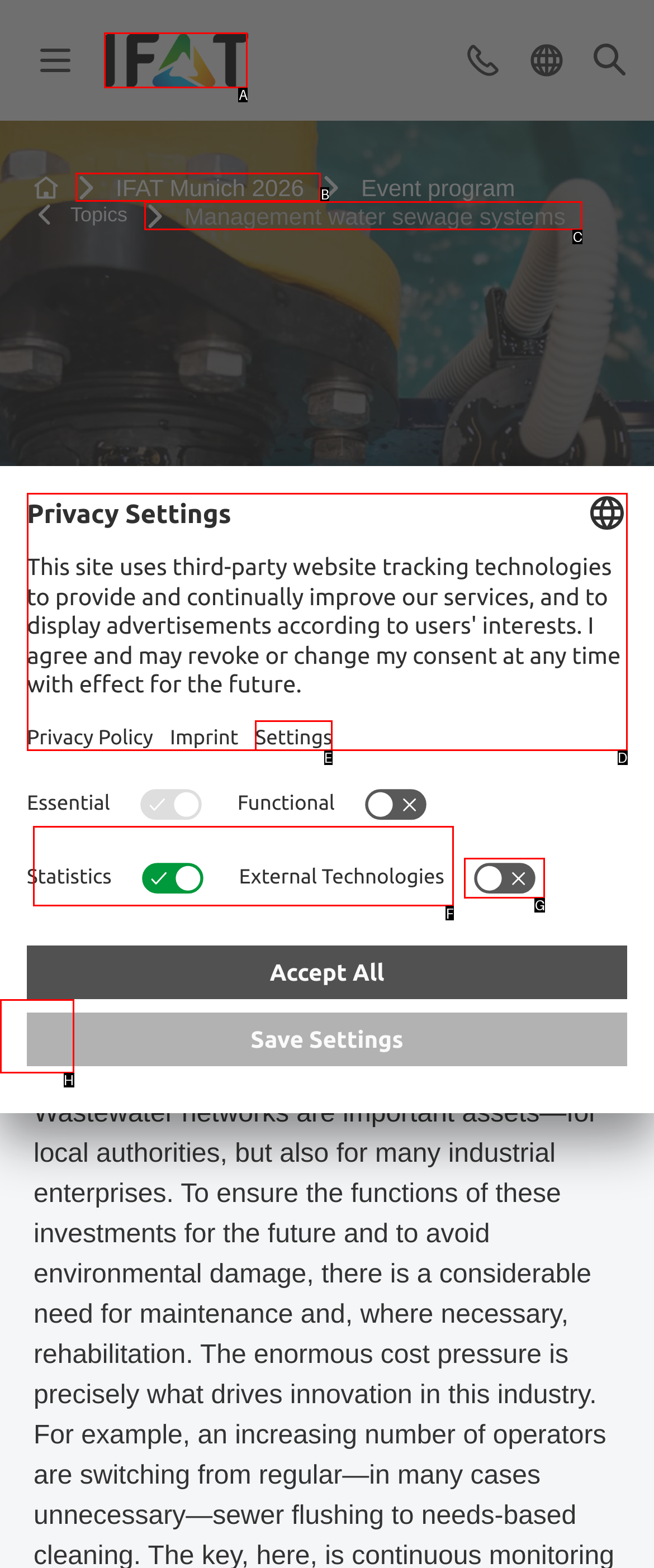Tell me which one HTML element I should click to complete the following task: Click on the link to subscribe to the newsletter Answer with the option's letter from the given choices directly.

F